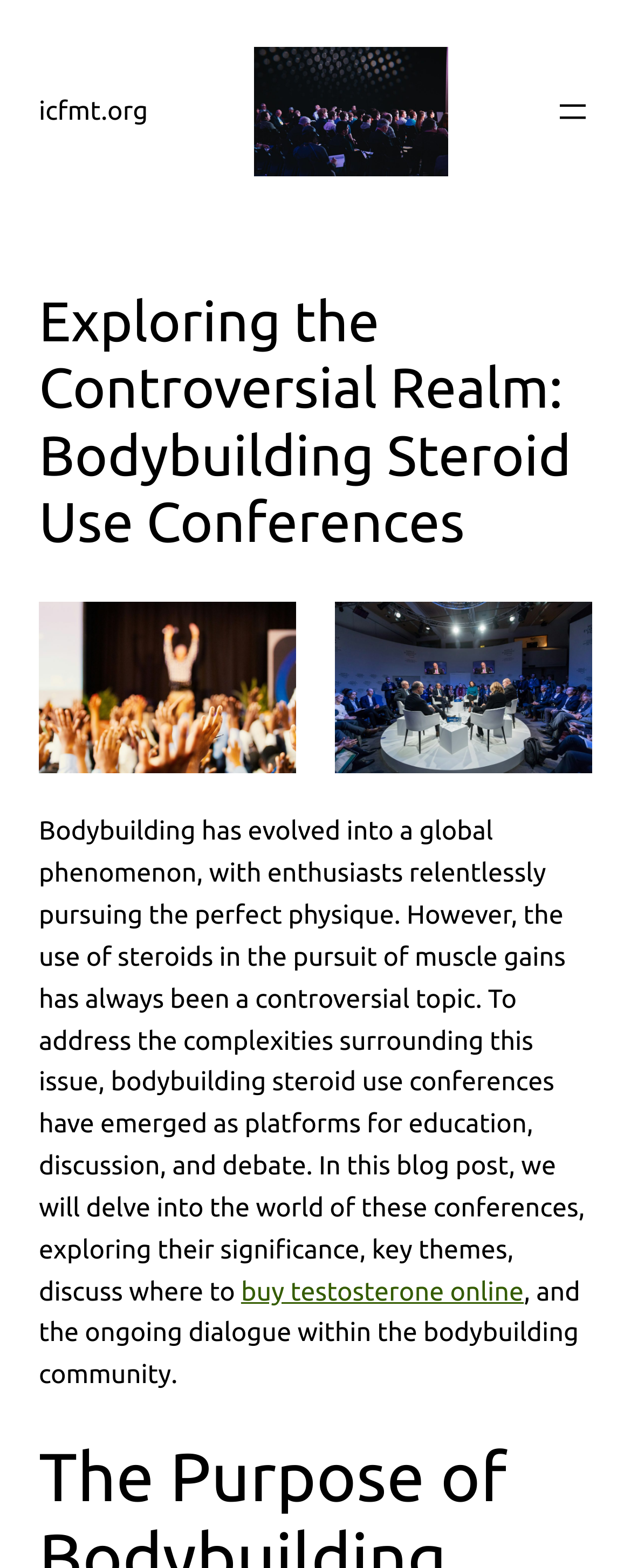Locate and extract the text of the main heading on the webpage.

Exploring the Controversial Realm: Bodybuilding Steroid Use Conferences